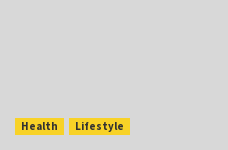Explain the content of the image in detail.

The image showcases a vibrant design featuring two bold yellow buttons labeled "Health" and "Lifestyle." These buttons stand out against a soft gray background, emphasizing their importance as categories for navigating related content. This visual element is likely part of an article titled "Harnessing Lunar Seed Cycling: Exploring Nature’s Rhythms for Hormonal Balance," which suggests a focus on holistic health practices and lifestyle enrichment. The buttons invite readers to explore further topics or articles that delve into health and lifestyle subjects.